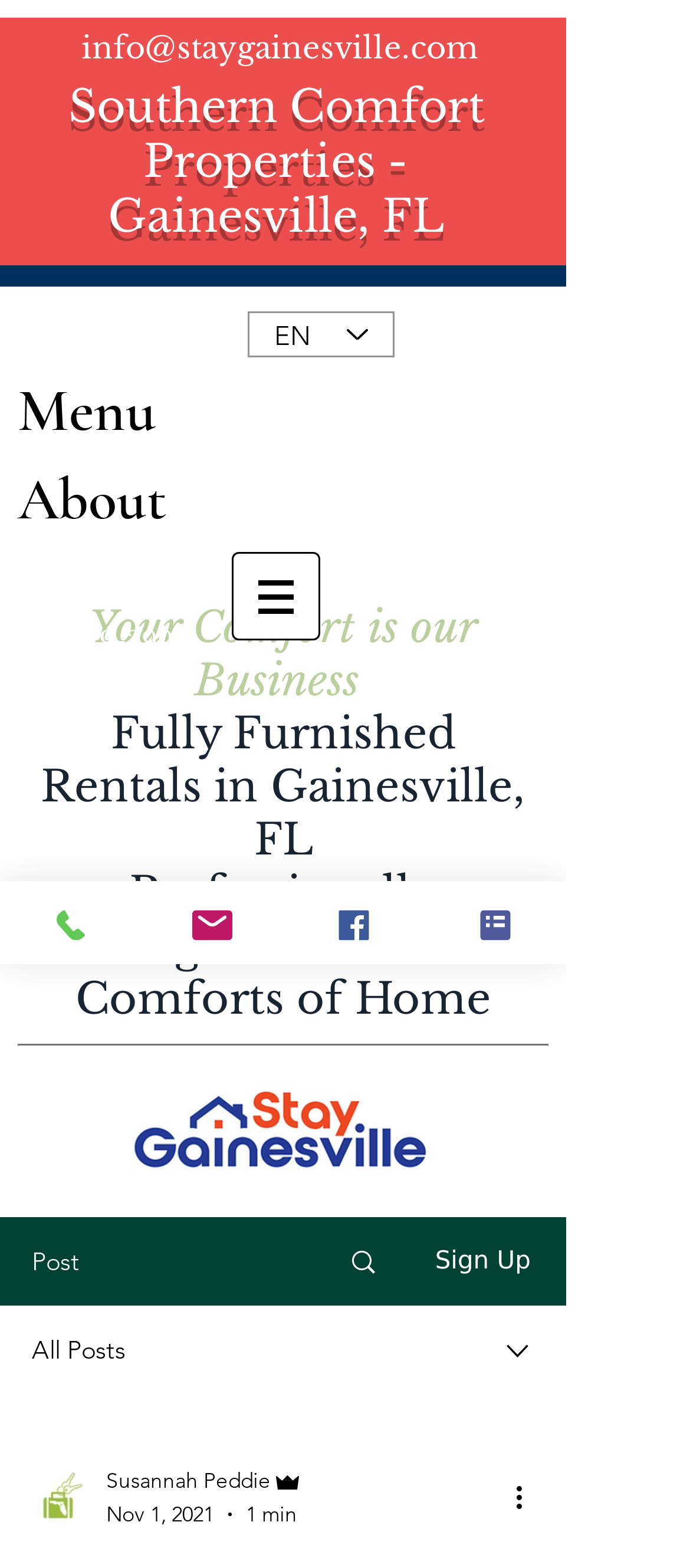What is the language currently selected?
Look at the image and respond with a one-word or short phrase answer.

English